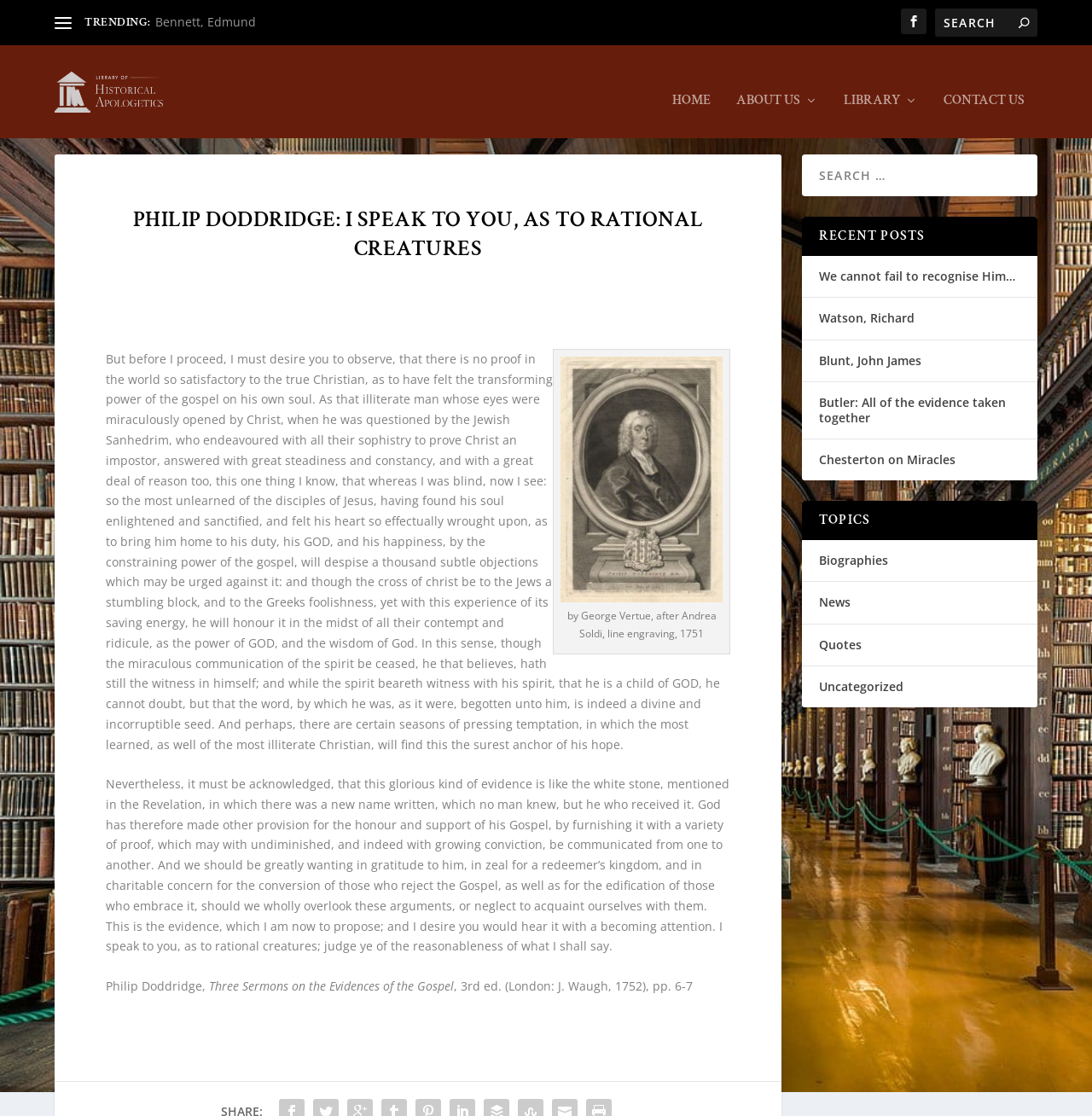Answer in one word or a short phrase: 
What is the topic of the sermon mentioned on the webpage?

Evidences of the Gospel